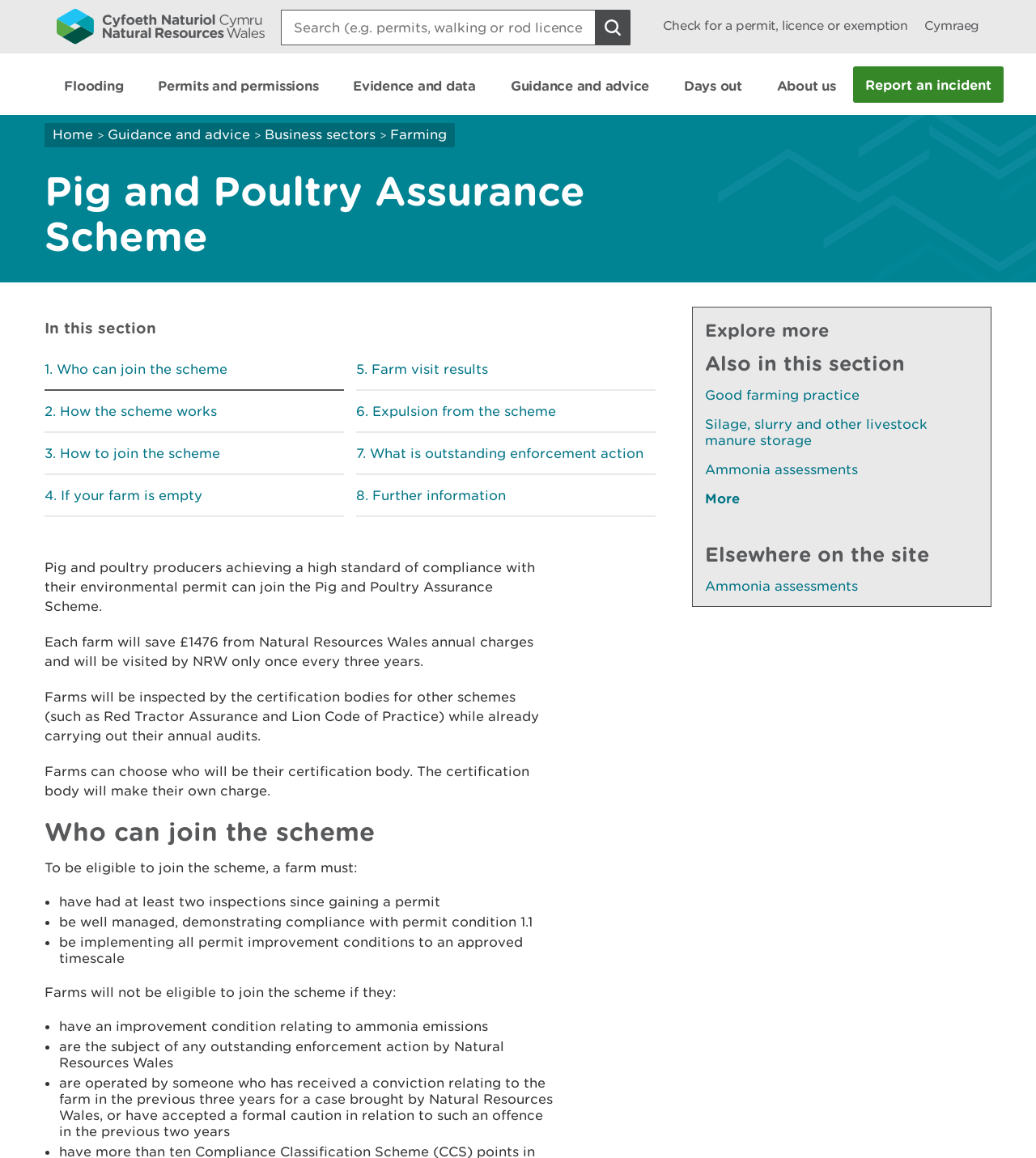What is the frequency of visits by Natural Resources Wales to farms in the scheme?
Can you offer a detailed and complete answer to this question?

I found the answer by reading the static text element that says 'Each farm will save £1476 from Natural Resources Wales annual charges and will be visited by NRW only once every three years.' which provides the information about the frequency of visits.